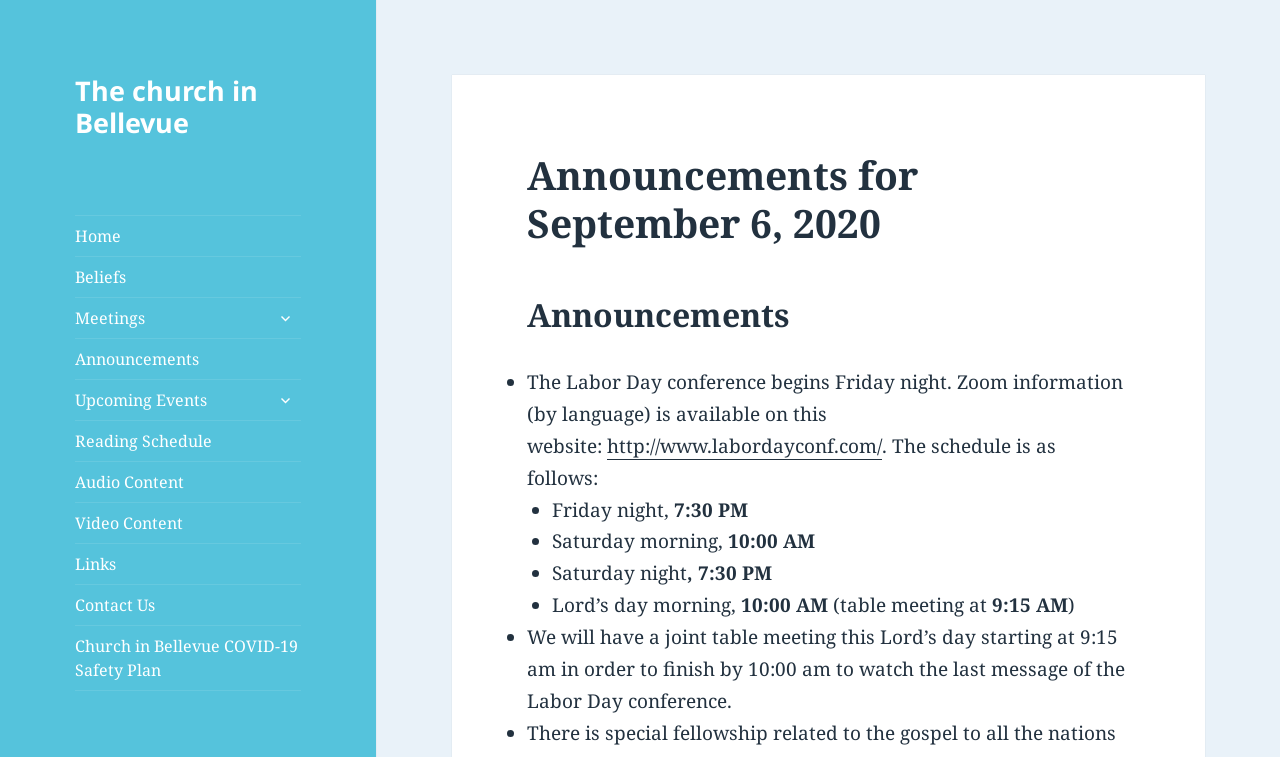Find the bounding box coordinates of the area to click in order to follow the instruction: "Expand the child menu".

[0.21, 0.398, 0.235, 0.441]